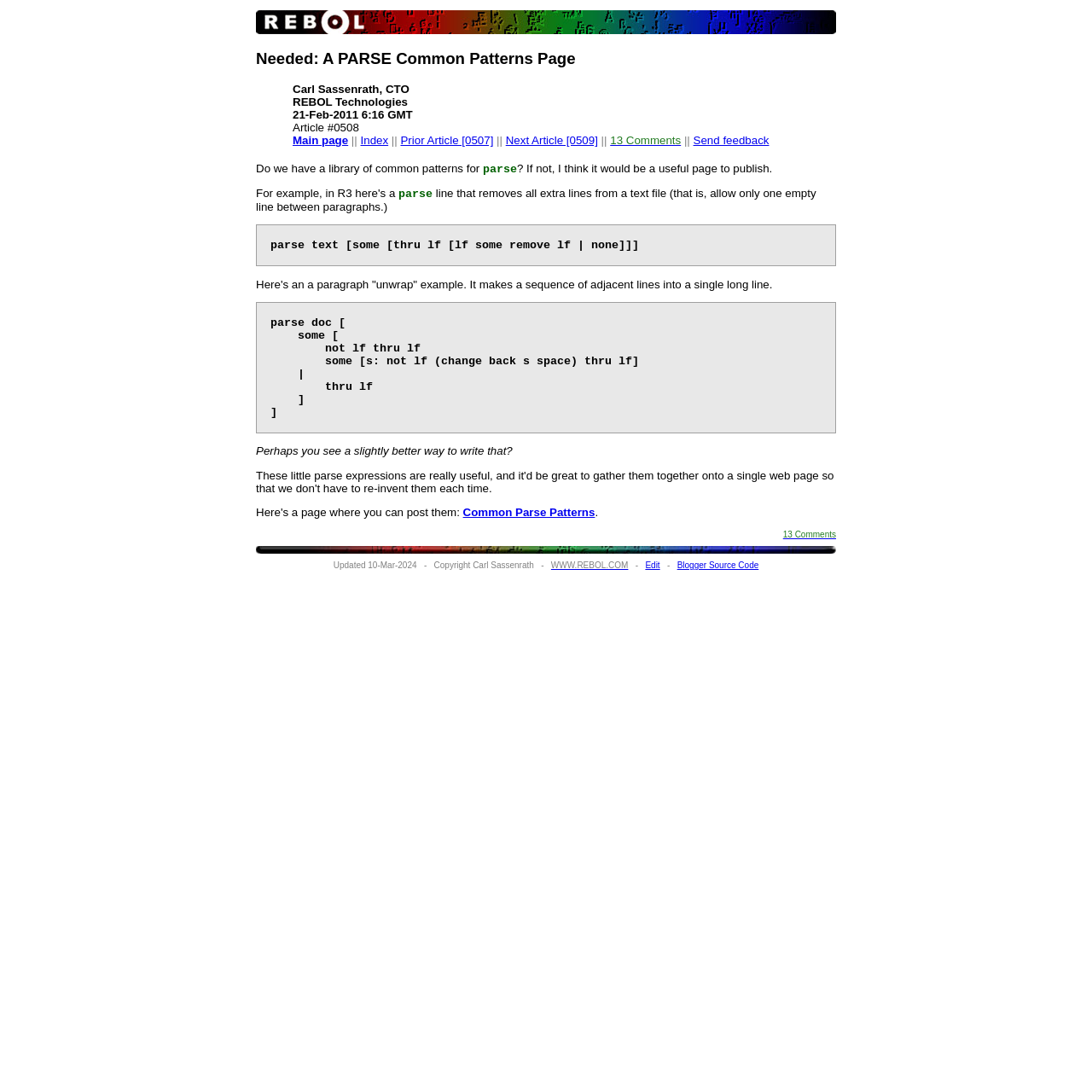Kindly provide the bounding box coordinates of the section you need to click on to fulfill the given instruction: "Visit the Common Parse Patterns page".

[0.424, 0.463, 0.545, 0.475]